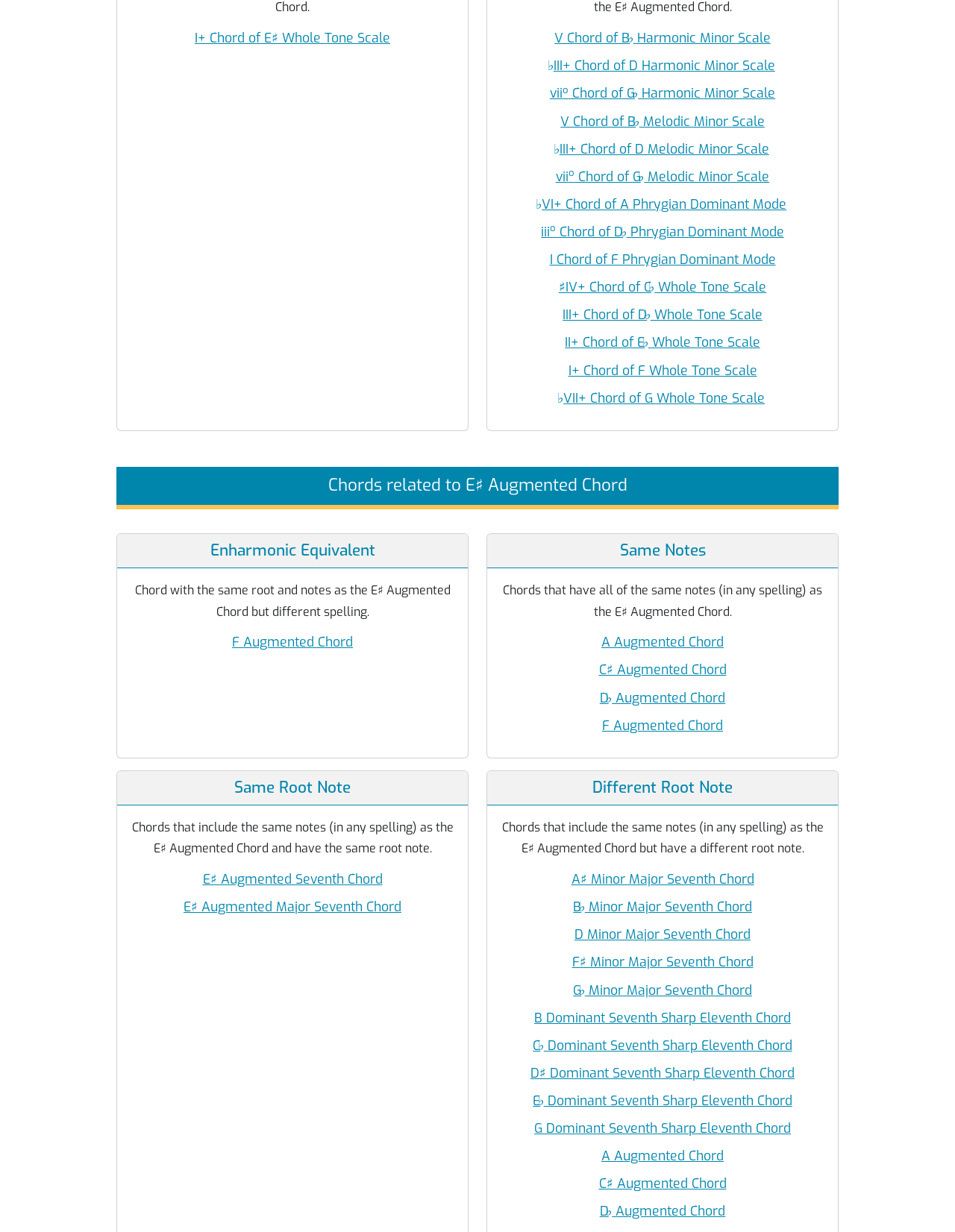What are the chords that include the same notes as the E♯ Augmented Chord but have a different root note? From the image, respond with a single word or brief phrase.

A♯ Minor Major Seventh Chord, B♭ Minor Major Seventh Chord, D Minor Major Seventh Chord, F♯ Minor Major Seventh Chord, G♭ Minor Major Seventh Chord